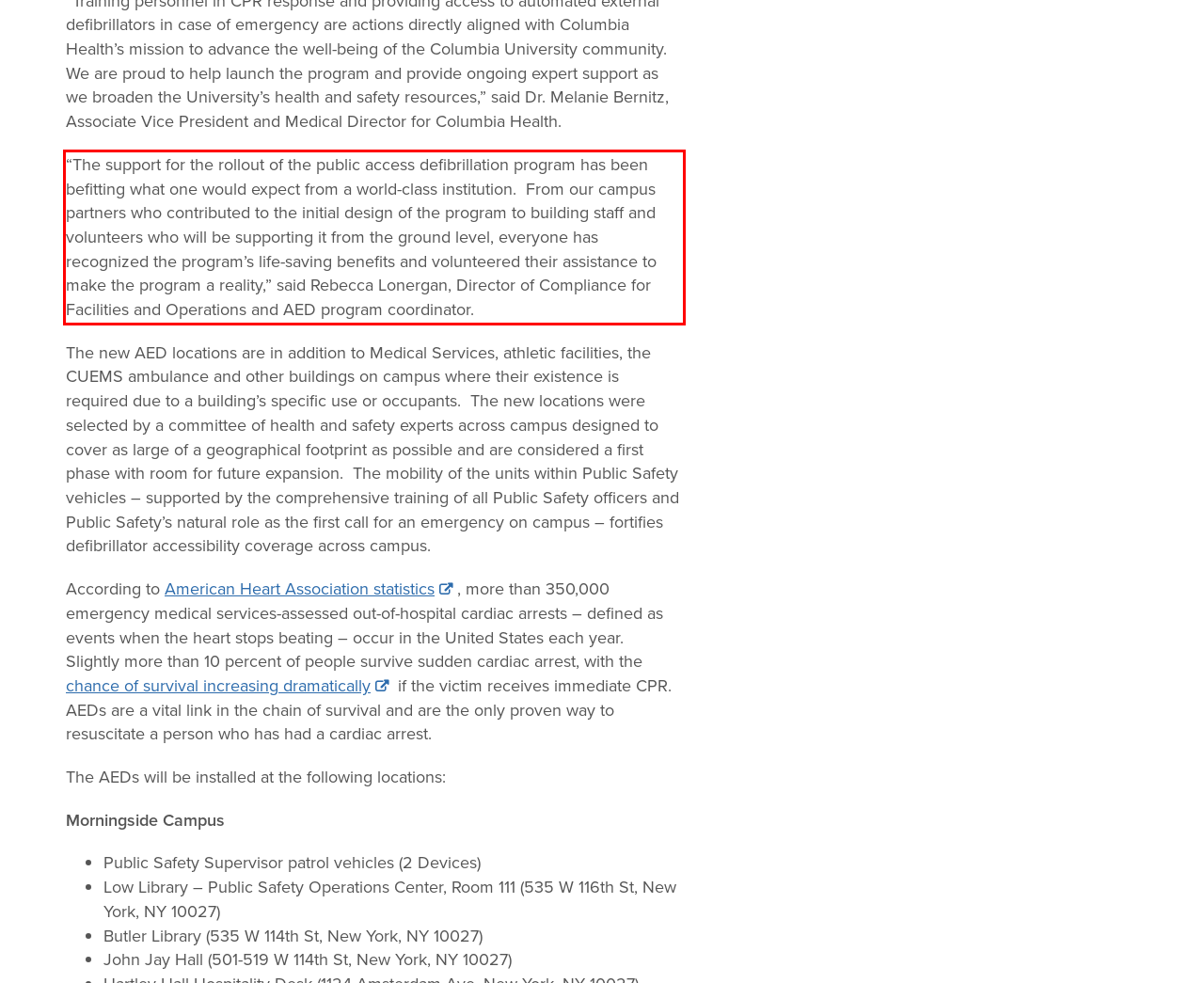Look at the webpage screenshot and recognize the text inside the red bounding box.

“The support for the rollout of the public access defibrillation program has been befitting what one would expect from a world-class institution. From our campus partners who contributed to the initial design of the program to building staff and volunteers who will be supporting it from the ground level, everyone has recognized the program’s life-saving benefits and volunteered their assistance to make the program a reality,” said Rebecca Lonergan, Director of Compliance for Facilities and Operations and AED program coordinator.